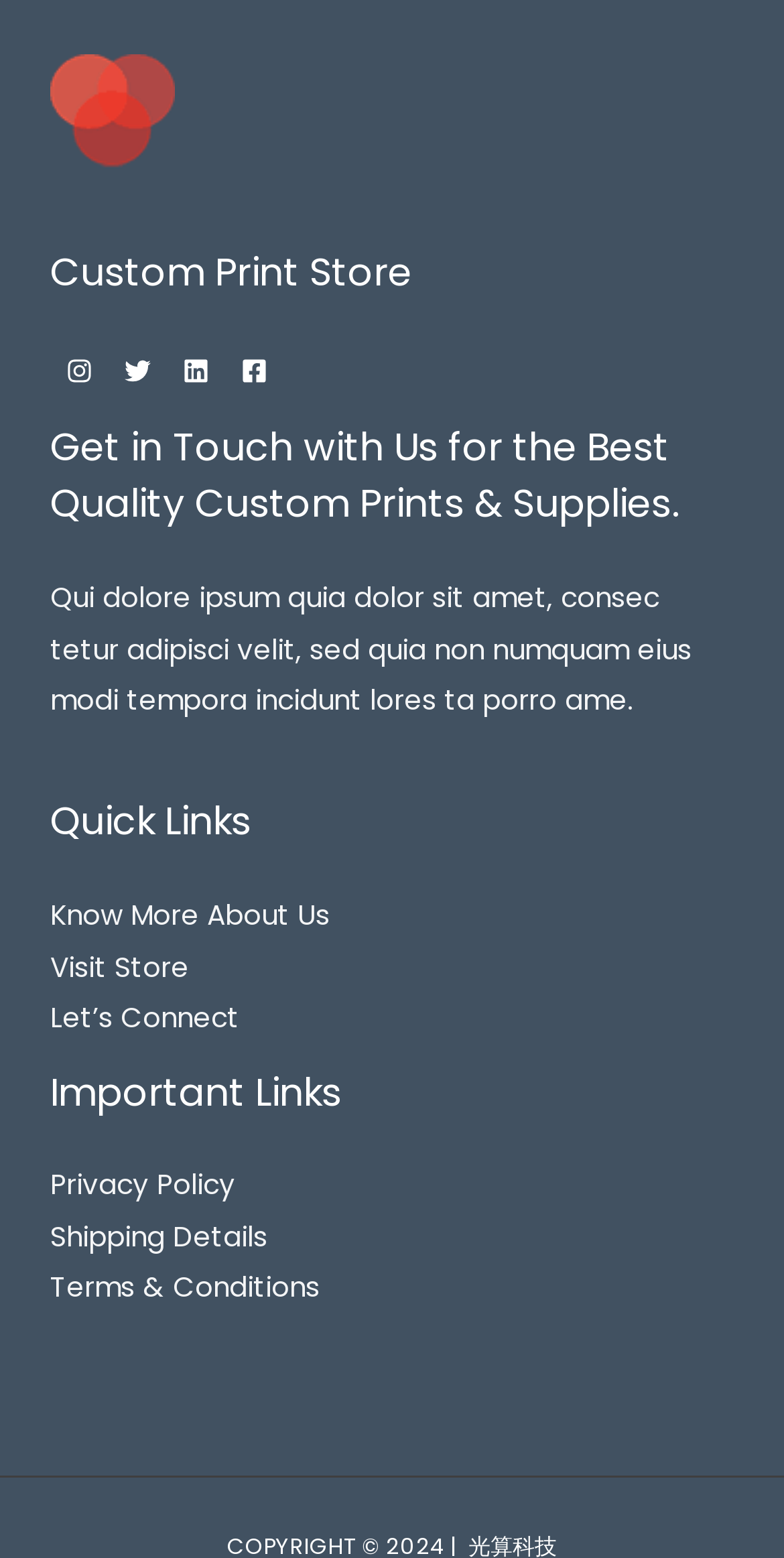Identify the bounding box coordinates of the element to click to follow this instruction: 'Browse arguments'. Ensure the coordinates are four float values between 0 and 1, provided as [left, top, right, bottom].

None